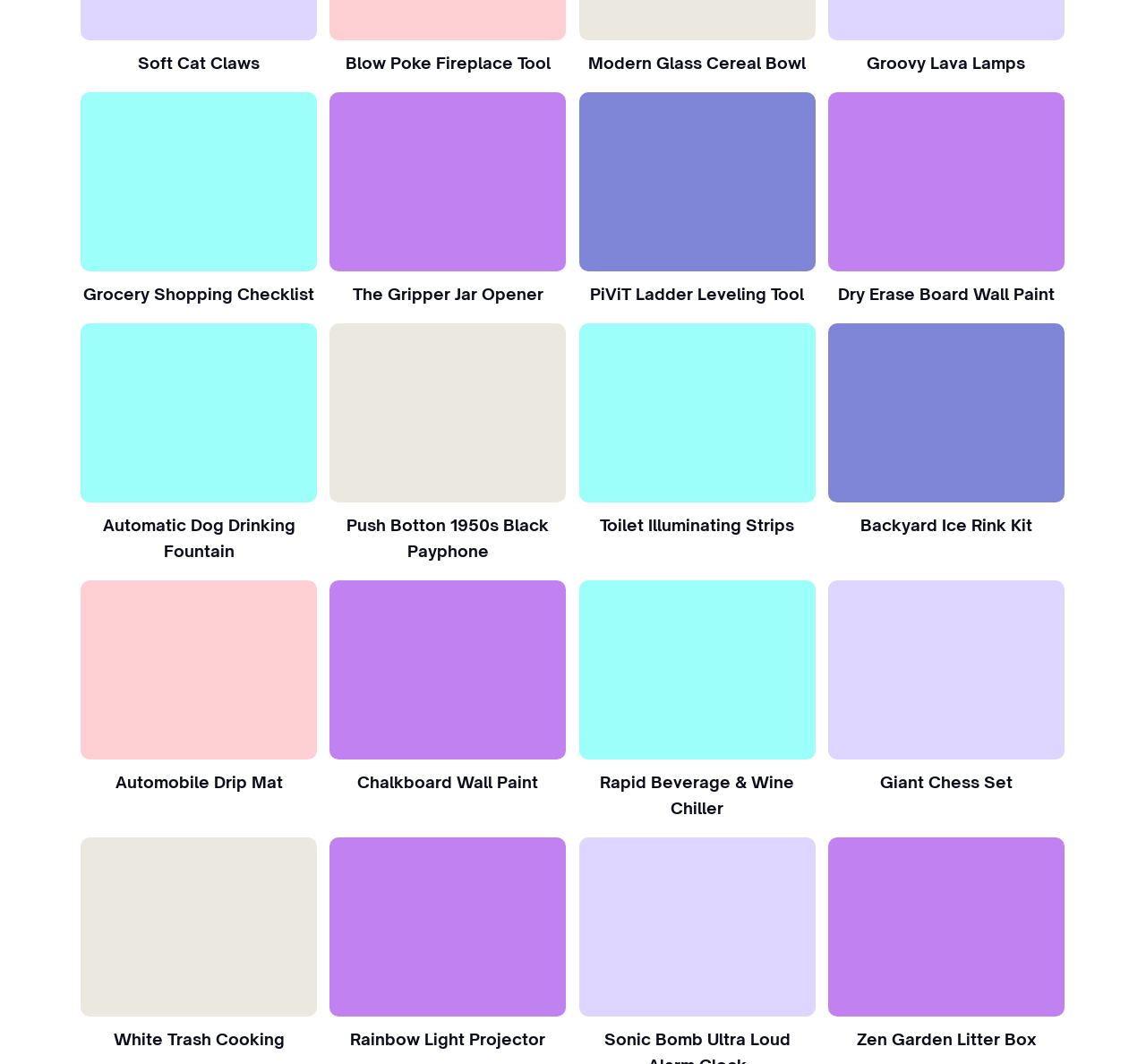Determine the bounding box coordinates of the area to click in order to meet this instruction: "Check 'White Trash Cooking'".

[0.07, 0.787, 0.277, 0.955]